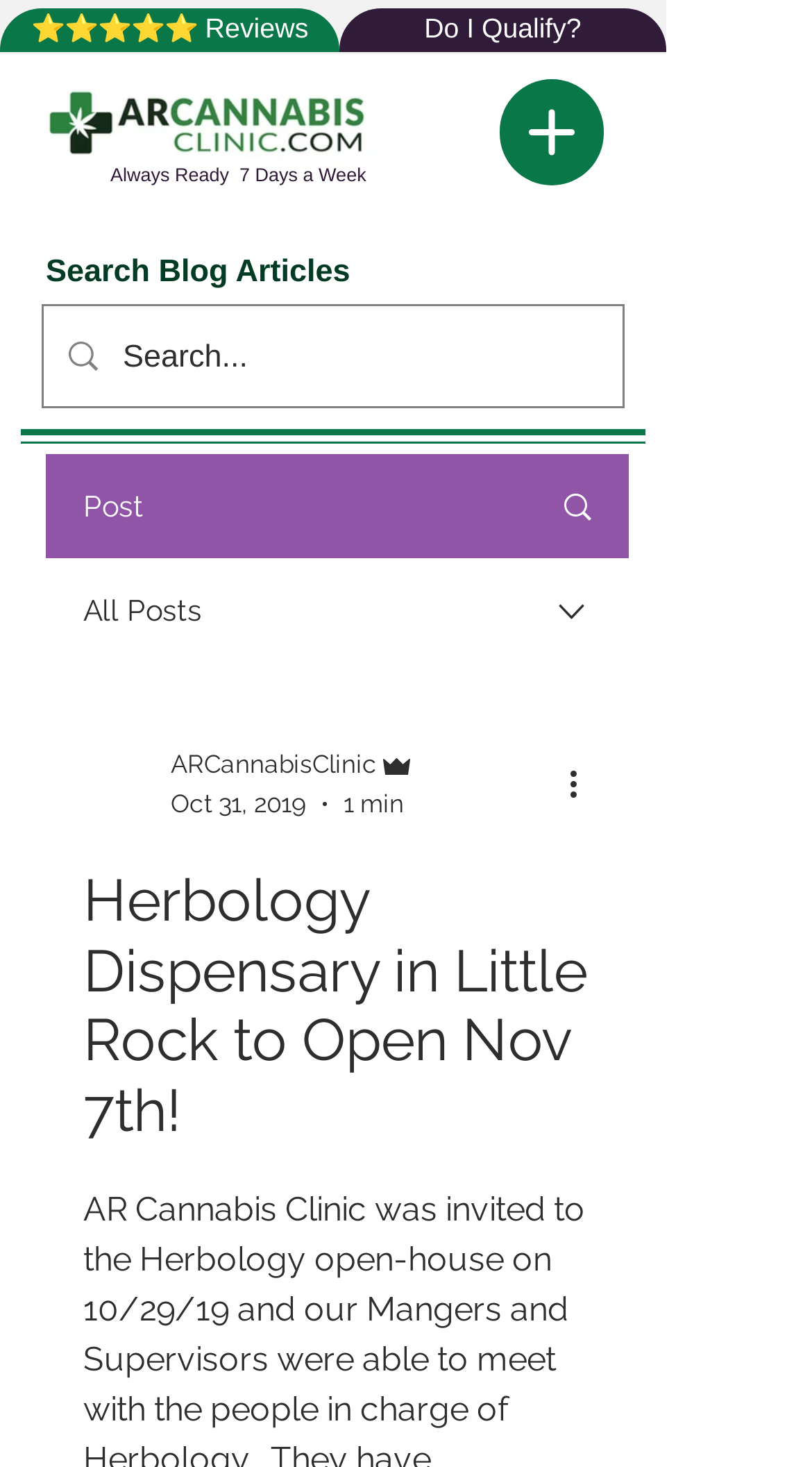How many days a week is the clinic open?
Please ensure your answer to the question is detailed and covers all necessary aspects.

The heading 'Always Ready 7 Days a Week' is located near the top of the webpage, indicating that the clinic is open 7 days a week.